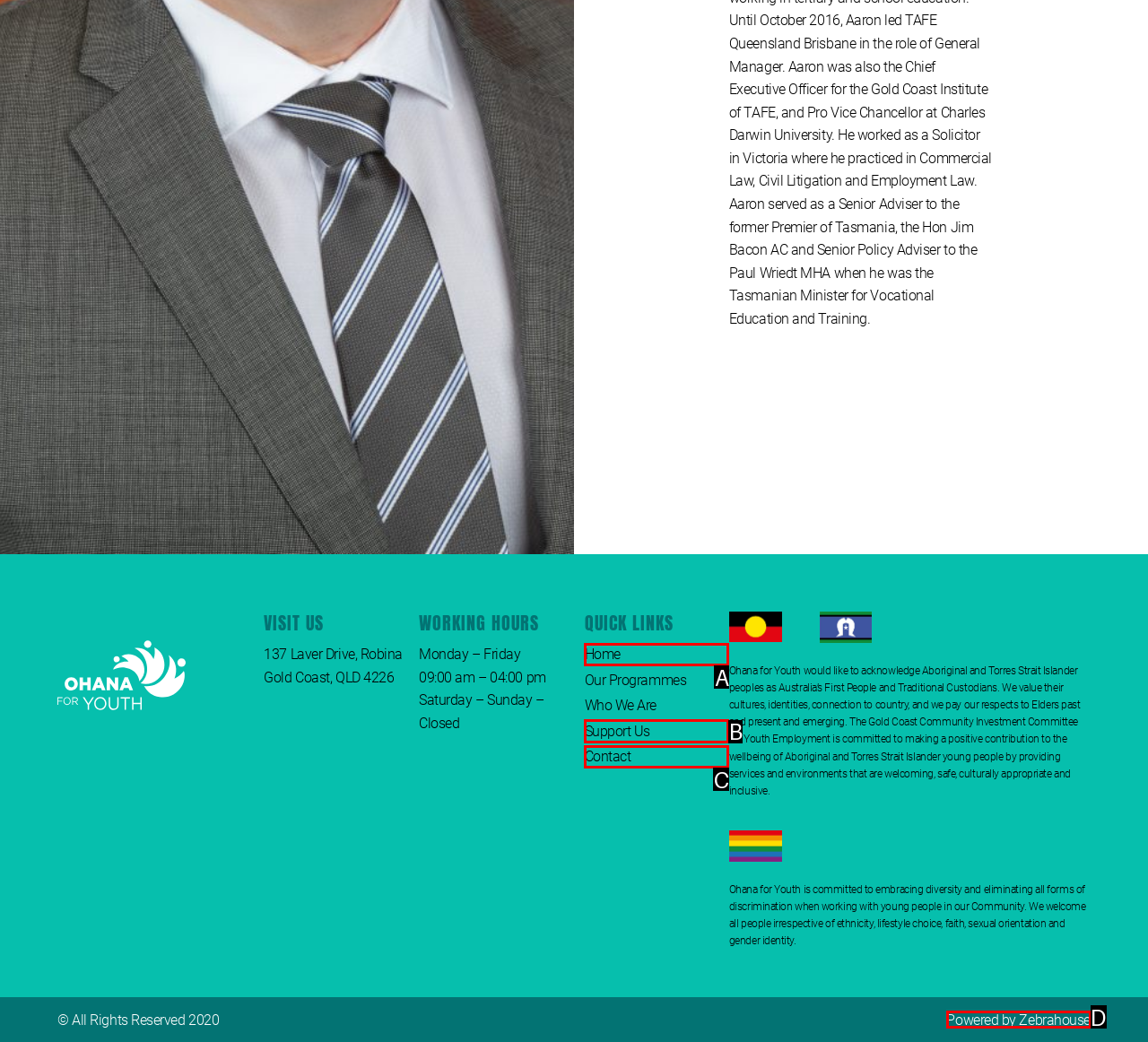Tell me the letter of the HTML element that best matches the description: Contact from the provided options.

C